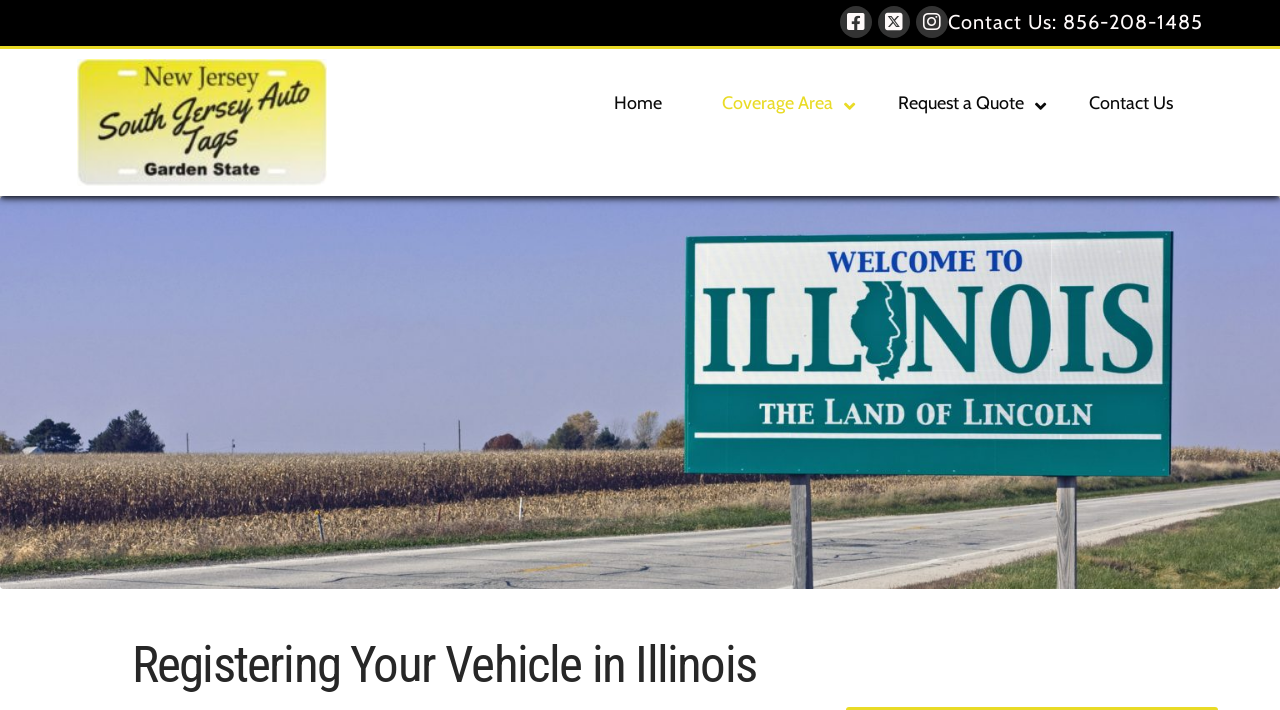How many social media links are there?
Provide a detailed answer to the question, using the image to inform your response.

I counted the number of link elements with the text 'Facebook', 'Twitter', and 'Instagram' which are located near each other, indicating they are social media links.